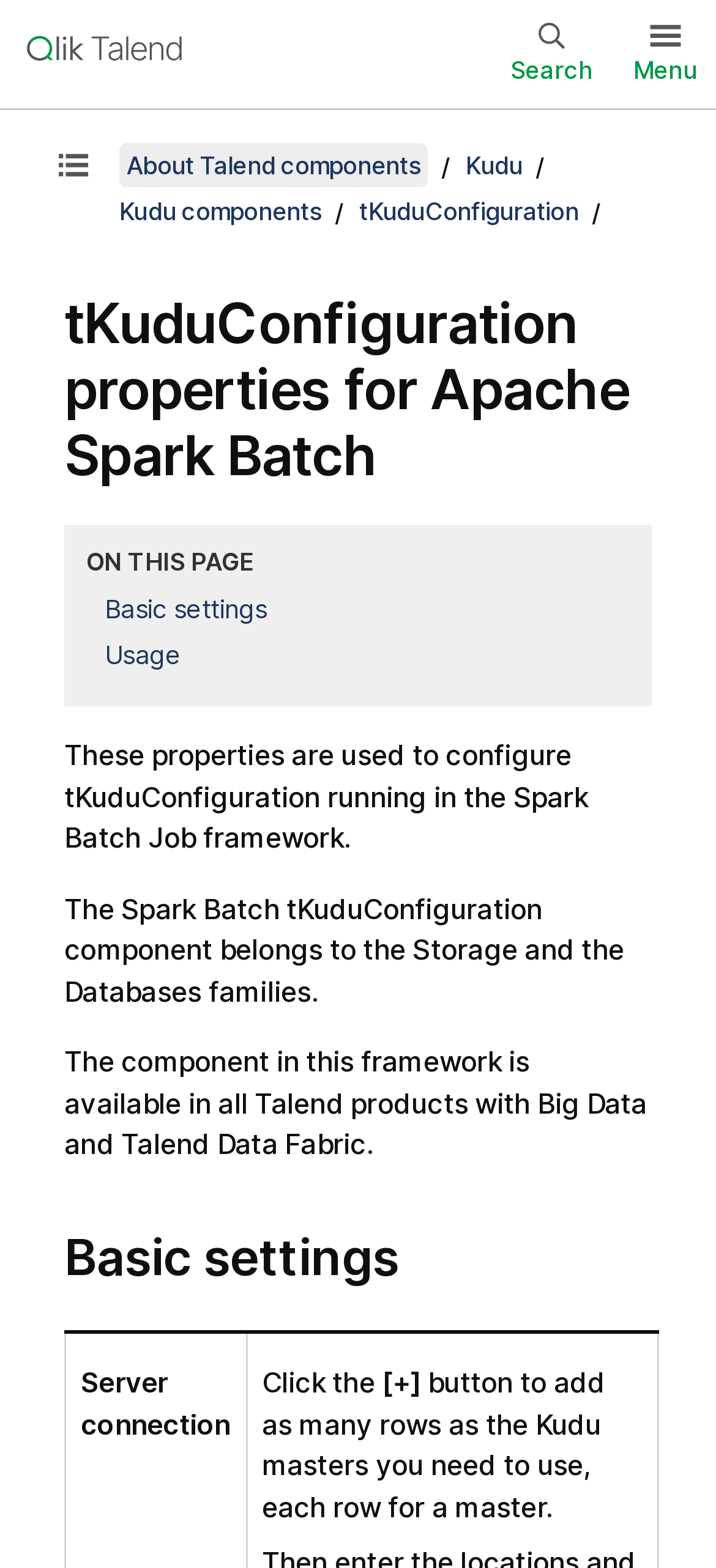From the screenshot, find the bounding box of the UI element matching this description: "About Talend components". Supply the bounding box coordinates in the form [left, top, right, bottom], each a float between 0 and 1.

[0.167, 0.091, 0.598, 0.119]